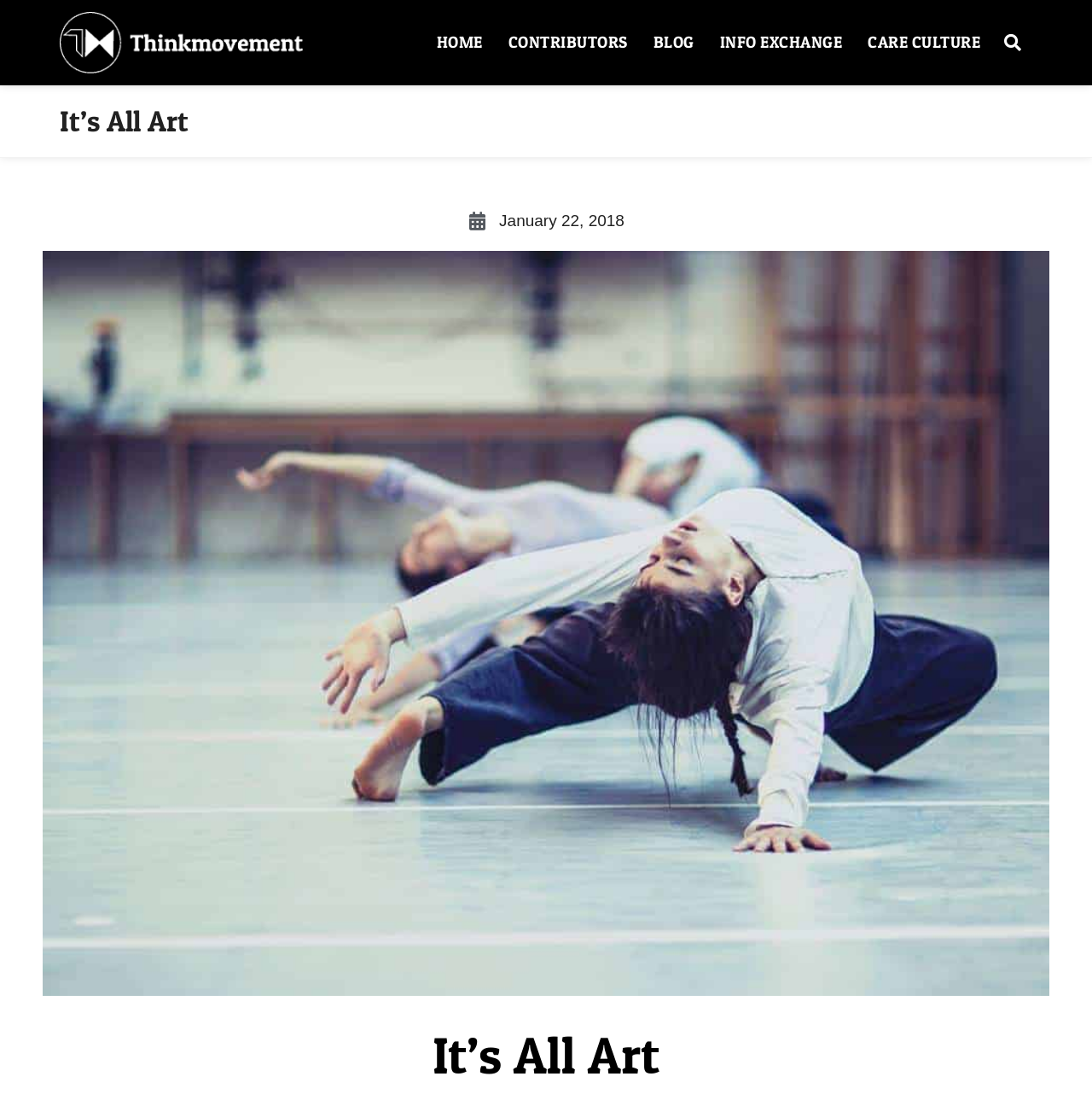Locate the bounding box coordinates of the region to be clicked to comply with the following instruction: "search for something". The coordinates must be four float numbers between 0 and 1, in the form [left, top, right, bottom].

[0.91, 0.023, 0.945, 0.055]